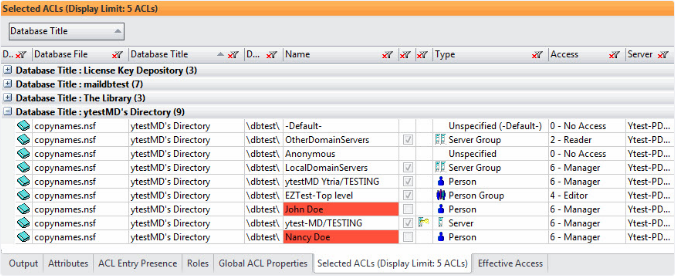Give a detailed account of the visual content in the image.

The image displays a software interface from aclEZ, specifically the "Selected ACLs" panel, where users are managing access control lists (ACLs) for various database titles. The interface shows a table with entries for two database files titled "License Key Depository" and "The Library." Each row provides detailed information about the ACLs associated with the selected database, including the database file name, its directory path, the user or group name, their type, access level, and associated server. 

Highlighted entries include users "John Doe" and "Nancy Doe," each indicating their respective access levels and types, with "John Doe" marked as a person and "Nancy Doe" designated as a server user. The panel emphasizes that the display limit for counters is capped at five ACL entries, aiding users in viewing and managing permissions effectively. Below the table, additional navigation options are available, allowing users to adjust their workflow related to the selected ACLs and access control management. 

Overall, the interface is designed for clarity and efficiency in managing user access to critical resources.